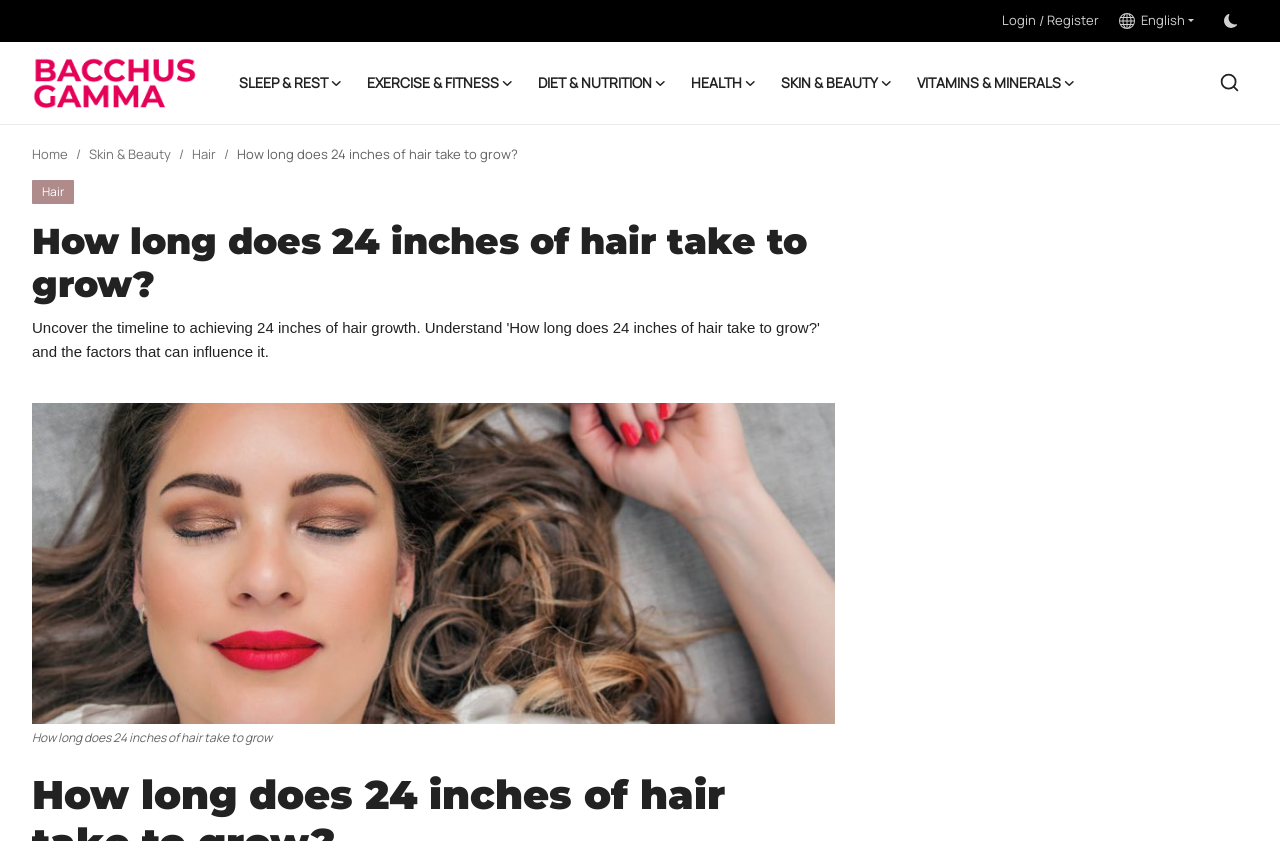Generate a comprehensive caption for the webpage you are viewing.

The webpage is about hair growth, specifically focusing on achieving 24 inches of hair. At the top right corner, there are links to "Login" and "Register", accompanied by a small icon. Next to these links, there is a language selection option with an English flag icon. A "switch-mode" button is located nearby.

On the top left side, there is a logo with a link to the homepage. Below the logo, there are several buttons categorized into different topics, including "SLEEP & REST", "EXERCISE & FITNESS", "DIET & NUTRITION", "HEALTH", "SKIN & BEAUTY", and "VITAMINS & MINERALS". Each button has an icon and is expandable.

A search button with a magnifying glass icon is located at the top right corner. Below the search button, there are links to "Login" and "Register" again, accompanied by small icons.

The main content of the webpage starts with a breadcrumb navigation menu, showing the path "Home" > "Skin & Beauty" > "Hair". The title "How long does 24 inches of hair take to grow?" is displayed prominently, followed by a longer heading that explains the purpose of the webpage.

Below the headings, there is a large image related to hair growth, accompanied by a figcaption. The image takes up most of the page's width and height.